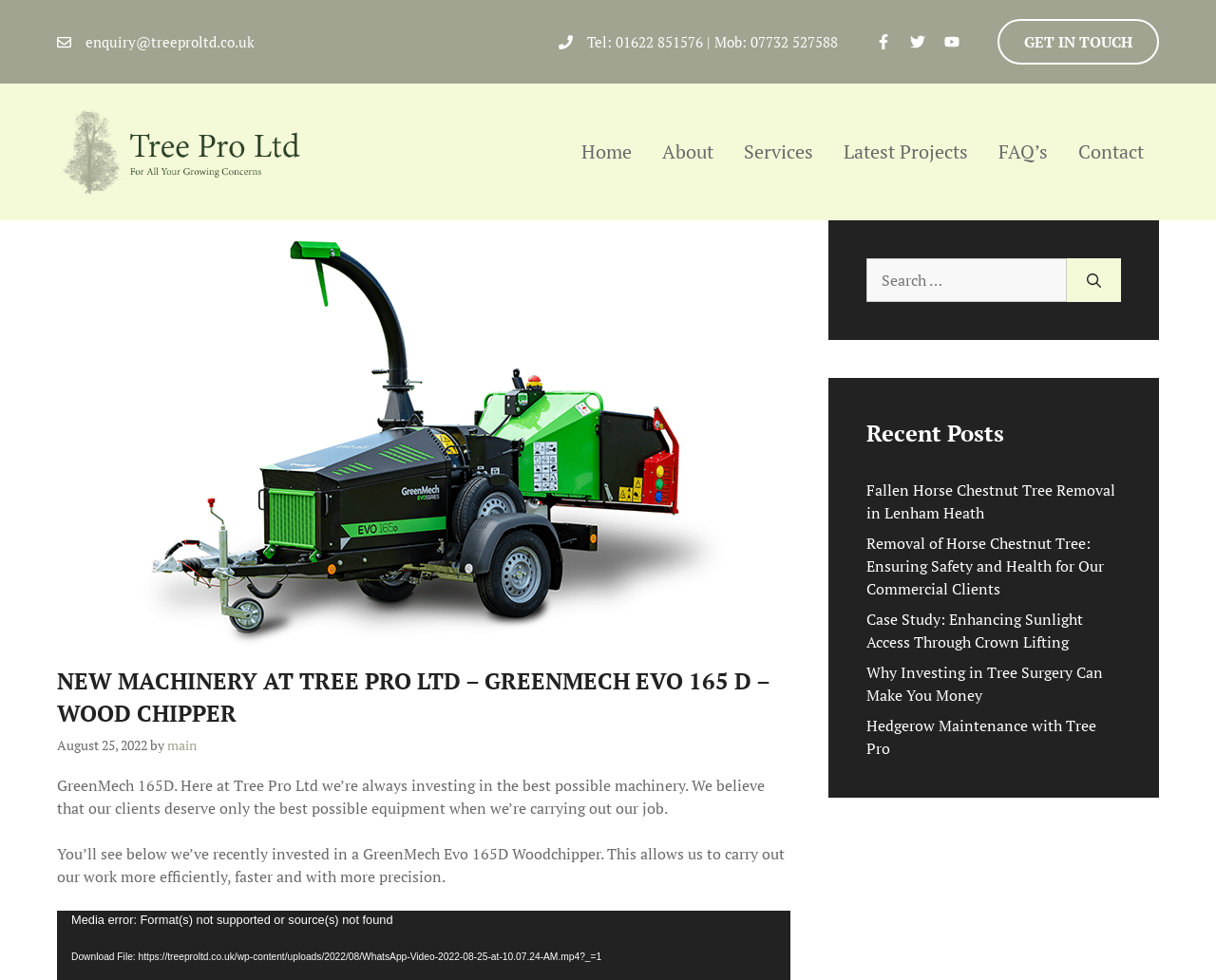Carefully observe the image and respond to the question with a detailed answer:
What is the latest machinery invested by Tree Pro Ltd?

The latest machinery invested by Tree Pro Ltd can be found in the main content section of the webpage, which is described as 'GreenMech Evo 165D Woodchipper'.